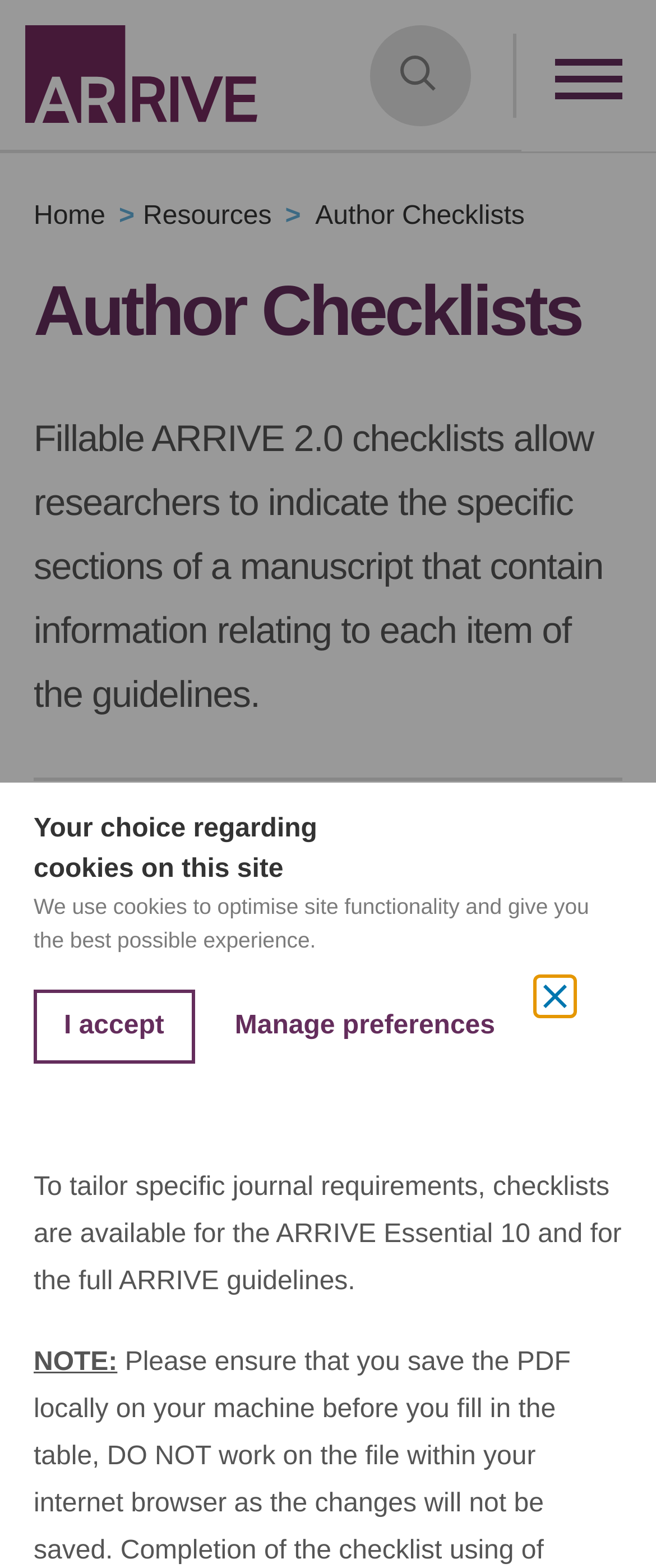Determine the bounding box coordinates of the clickable region to execute the instruction: "Go to About page". The coordinates should be four float numbers between 0 and 1, denoted as [left, top, right, bottom].

[0.0, 0.098, 1.0, 0.151]